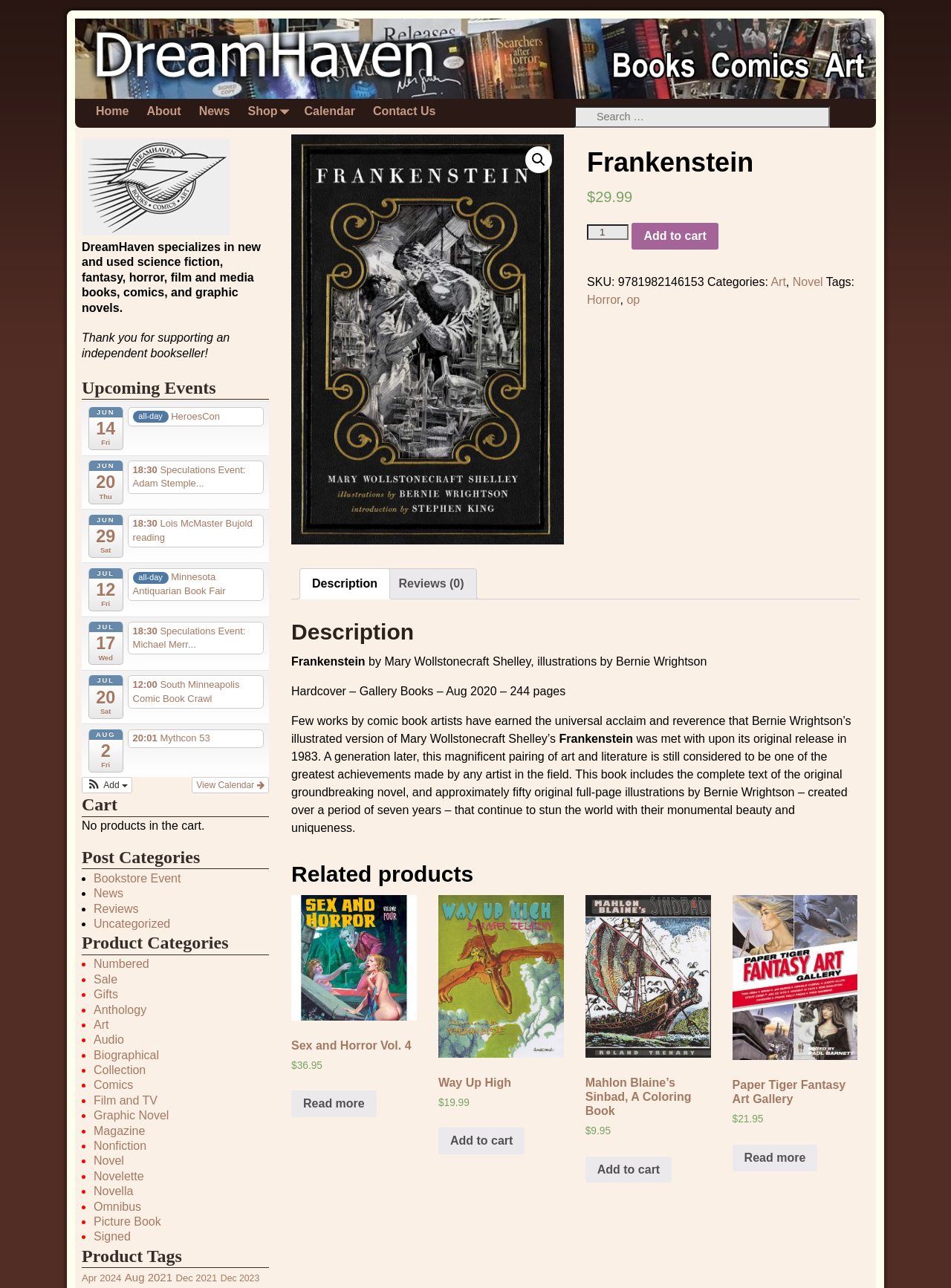Please identify the bounding box coordinates of the clickable area that will allow you to execute the instruction: "Search for a book".

[0.885, 0.017, 0.913, 0.043]